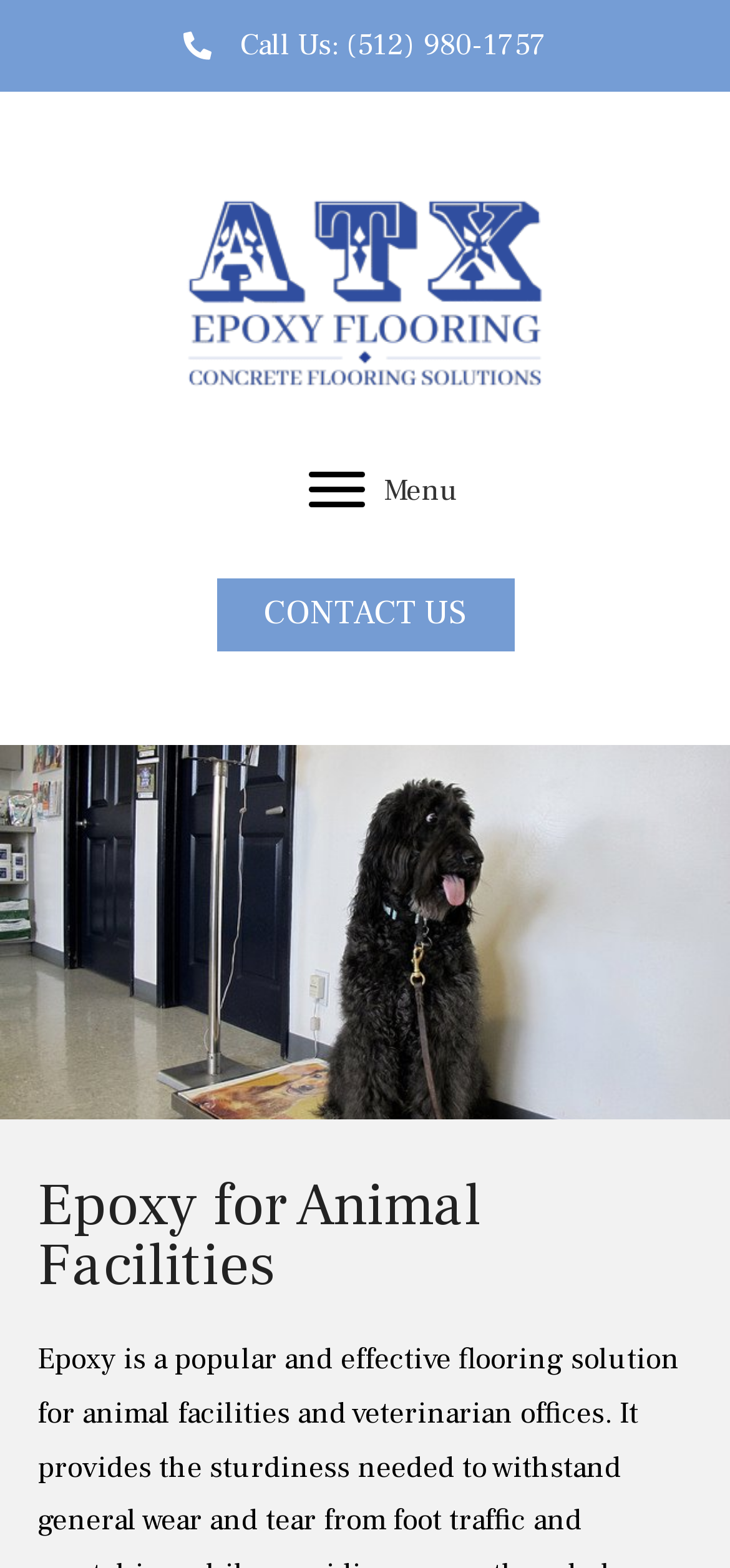What action can you take to contact the company?
Using the information from the image, give a concise answer in one word or a short phrase.

click CONTACT US